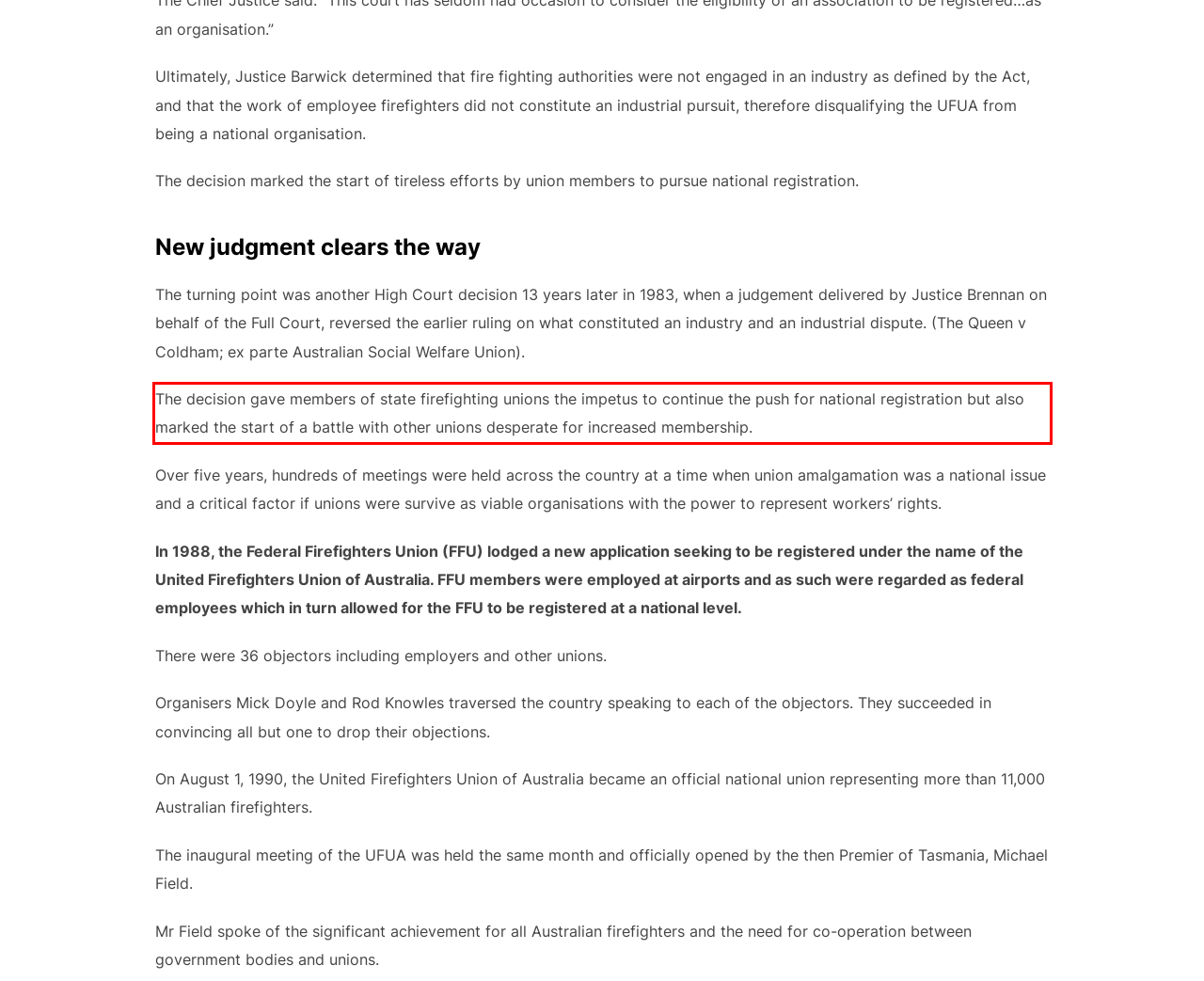Given the screenshot of the webpage, identify the red bounding box, and recognize the text content inside that red bounding box.

The decision gave members of state firefighting unions the impetus to continue the push for national registration but also marked the start of a battle with other unions desperate for increased membership.